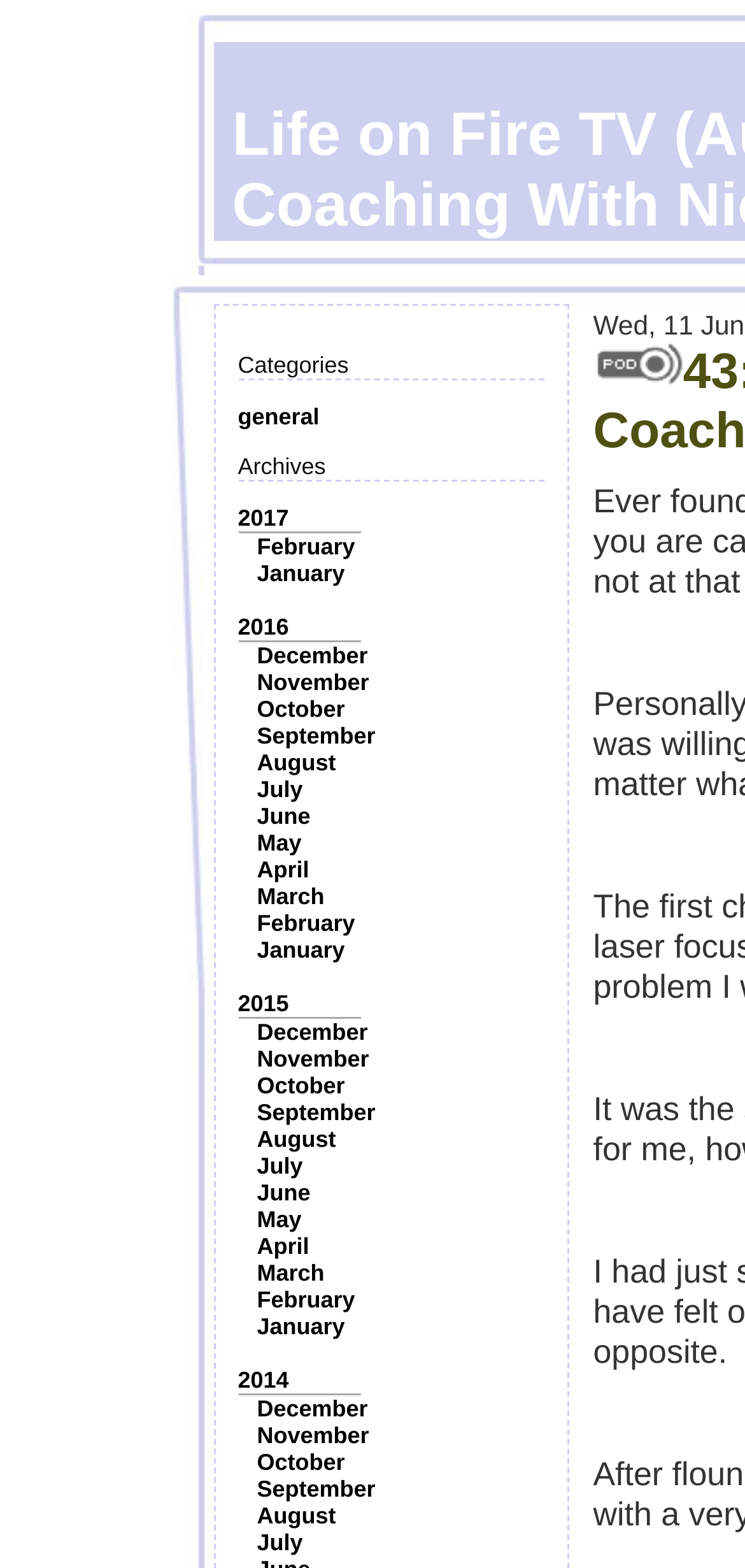Provide a brief response to the question below using one word or phrase:
What is the earliest month listed in the archives?

January